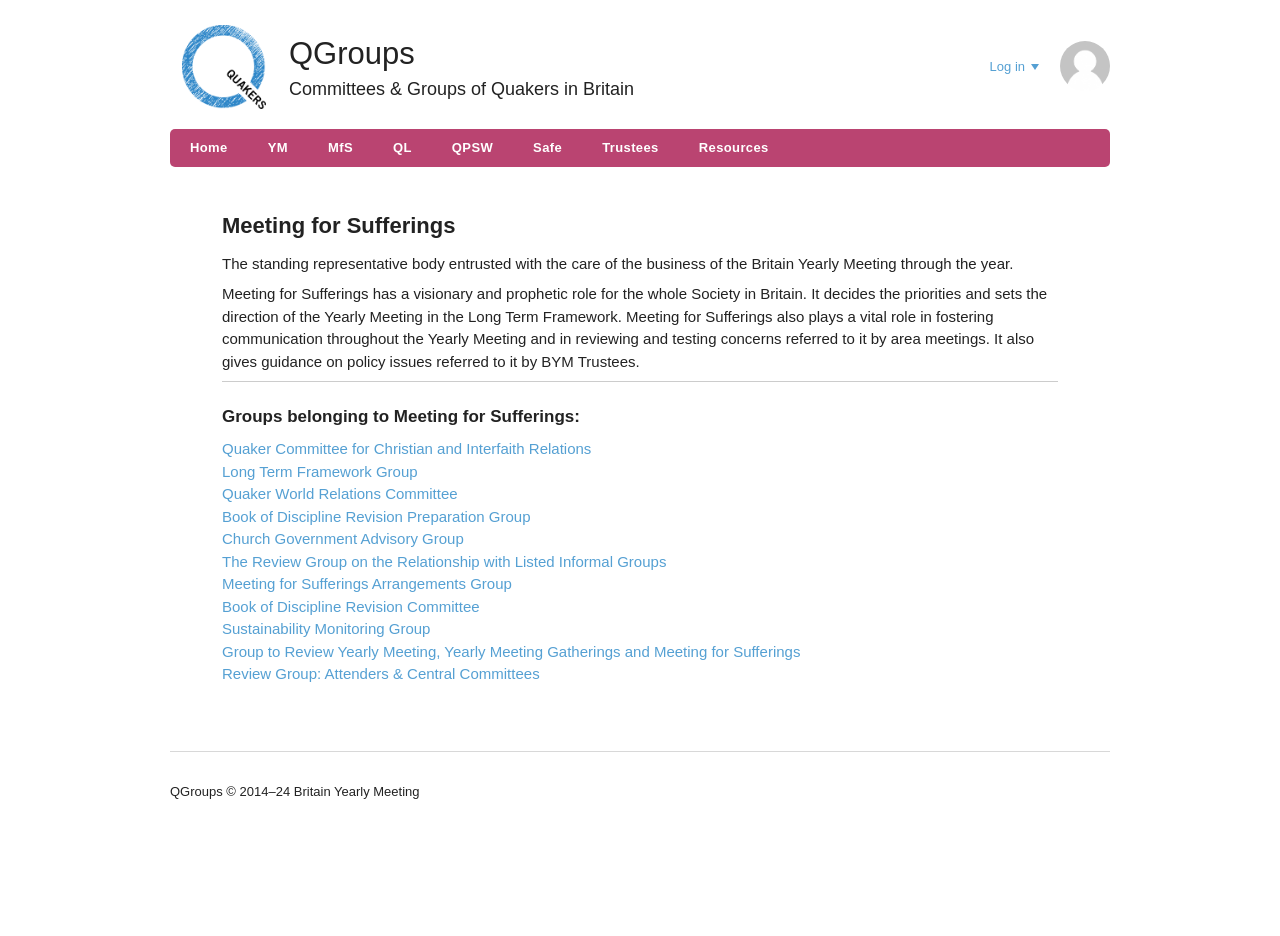Please identify the bounding box coordinates for the region that you need to click to follow this instruction: "Log in to the system".

[0.773, 0.063, 0.801, 0.079]